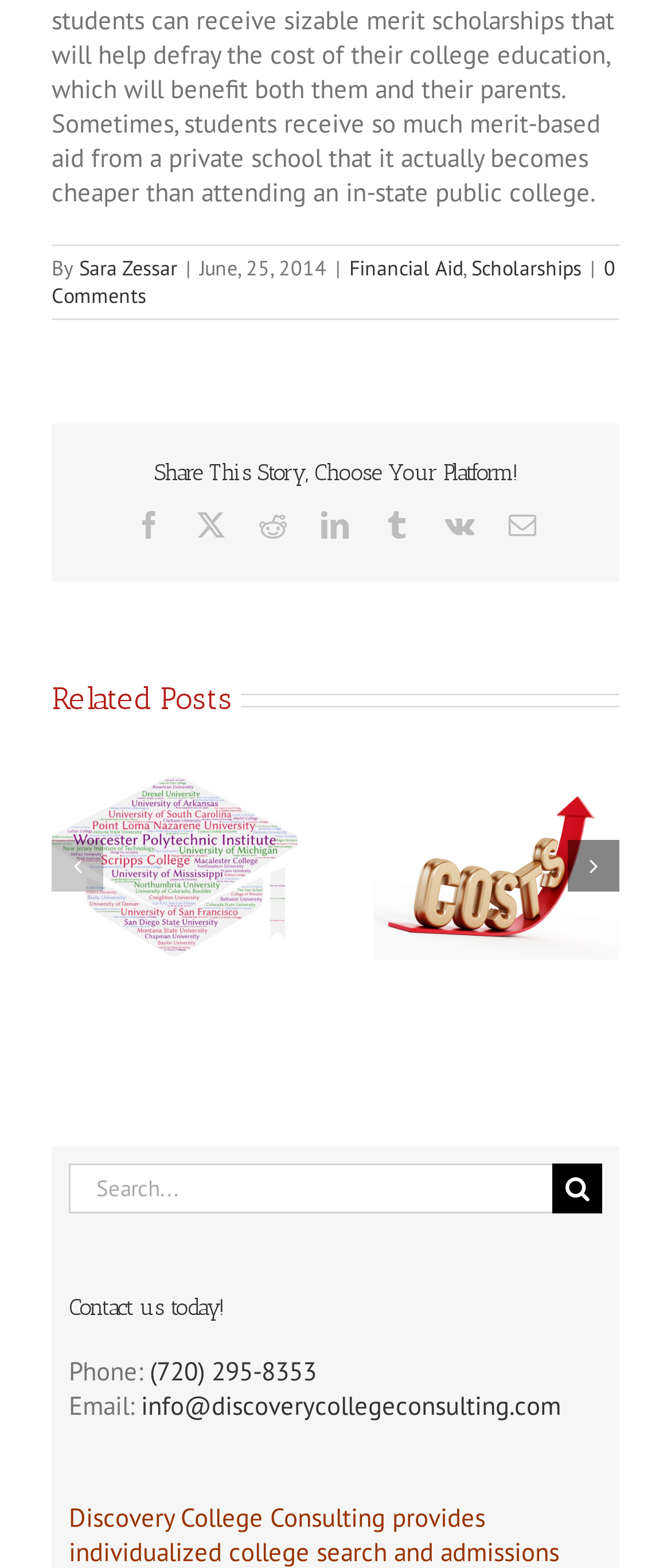Find the bounding box coordinates of the clickable region needed to perform the following instruction: "Share this story on Facebook". The coordinates should be provided as four float numbers between 0 and 1, i.e., [left, top, right, bottom].

[0.201, 0.326, 0.242, 0.344]